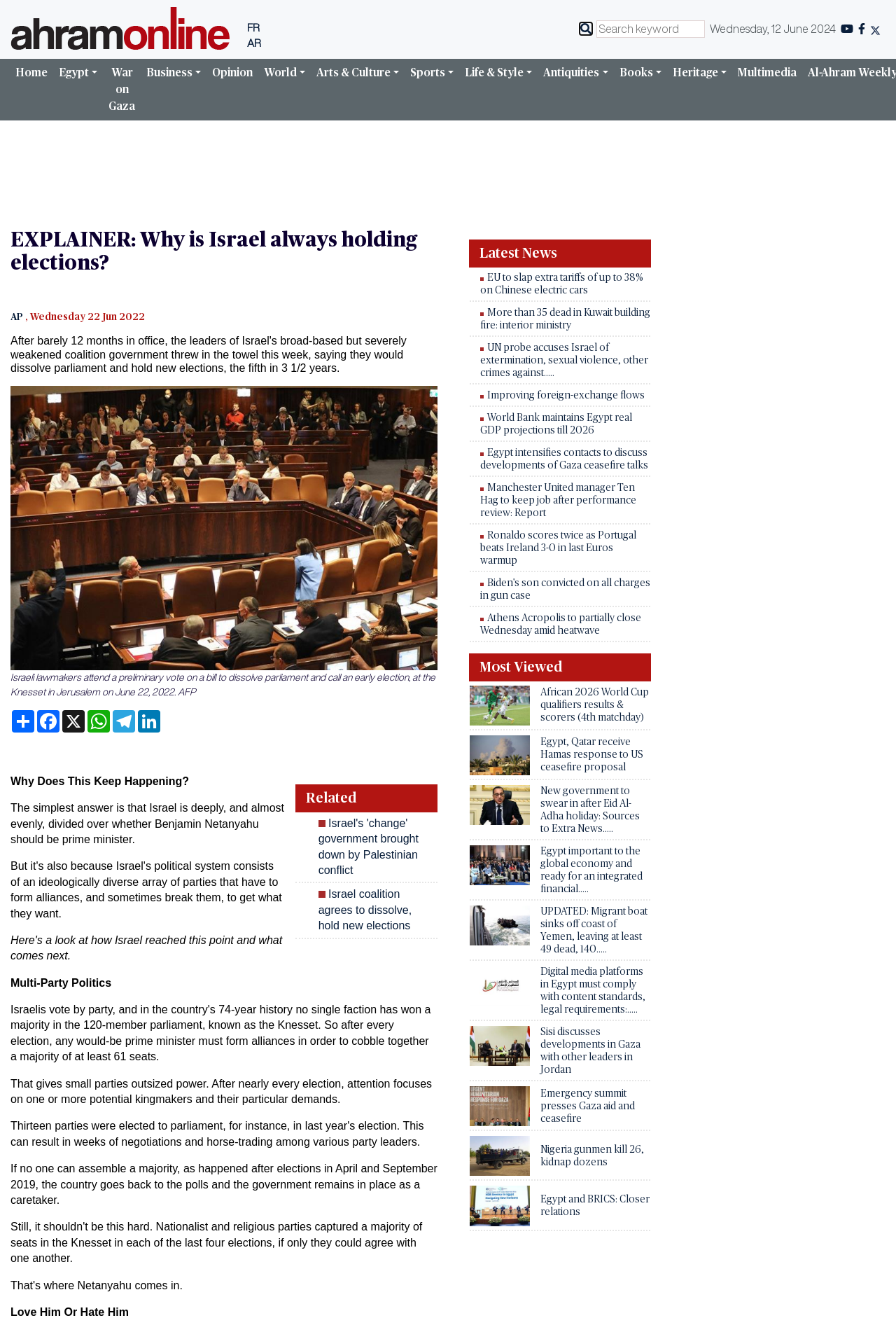Identify the bounding box coordinates of the area you need to click to perform the following instruction: "Share the article on Facebook".

[0.04, 0.539, 0.068, 0.556]